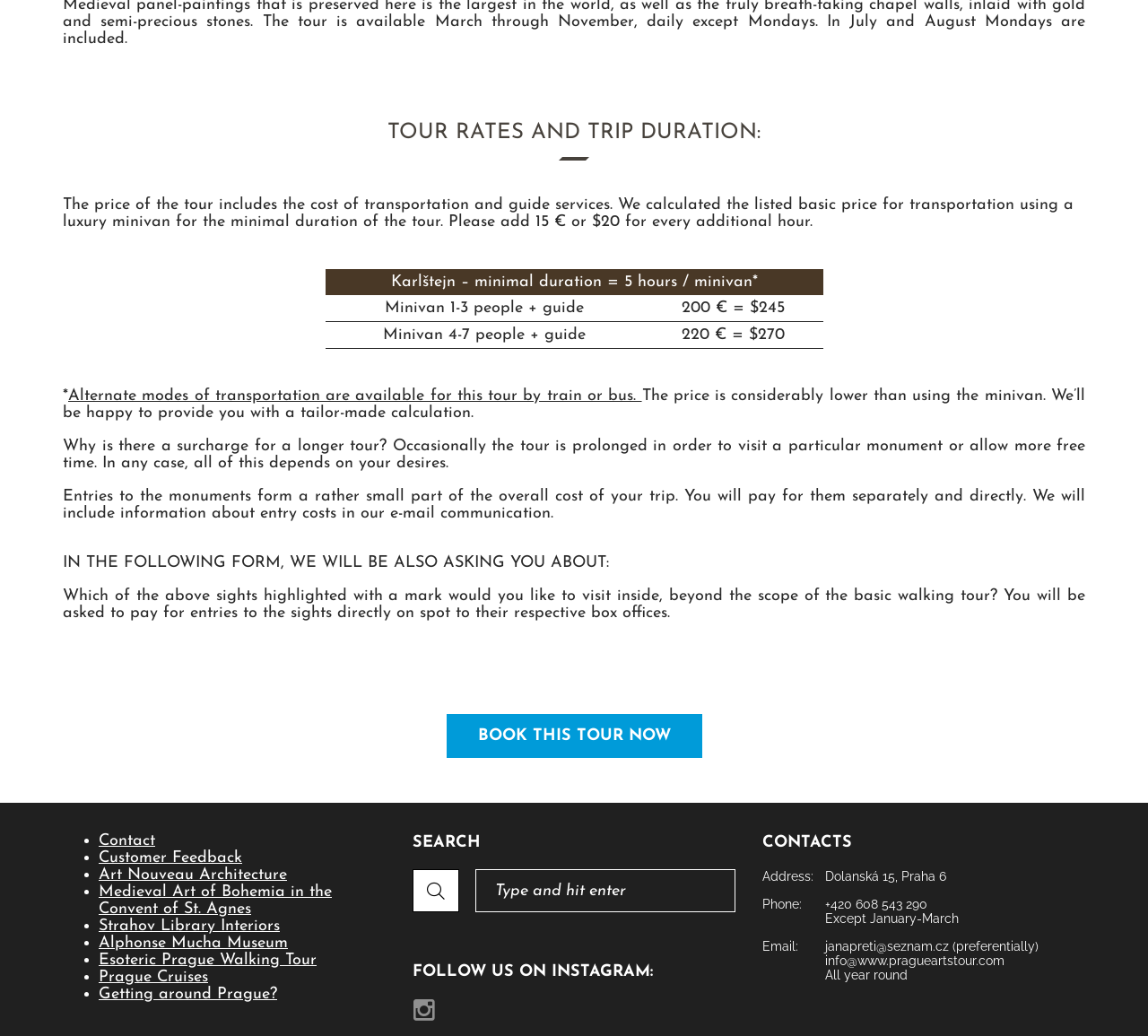Identify the bounding box coordinates of the clickable region required to complete the instruction: "Search for something". The coordinates should be given as four float numbers within the range of 0 and 1, i.e., [left, top, right, bottom].

[0.359, 0.839, 0.641, 0.881]